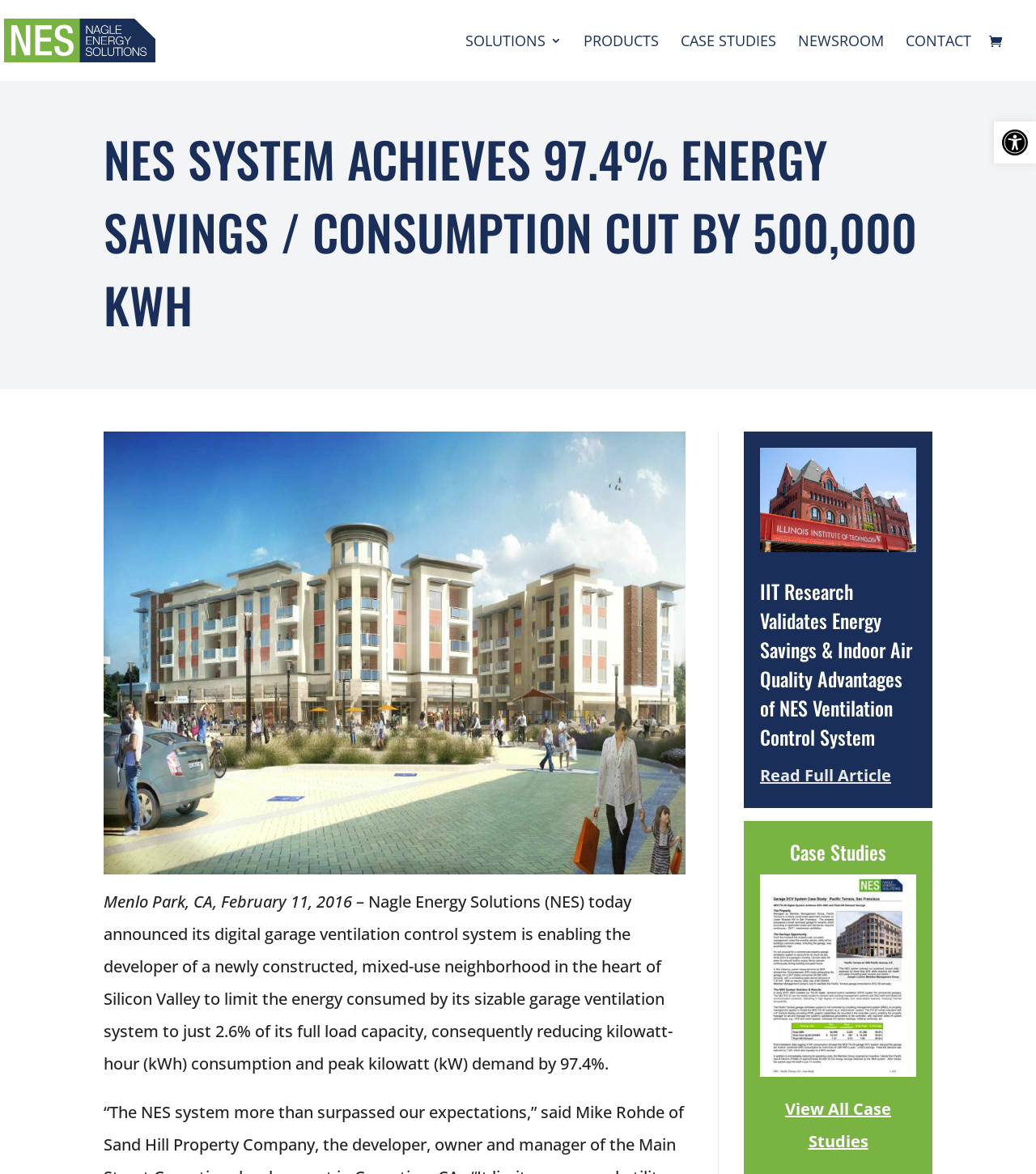Provide the bounding box coordinates of the HTML element this sentence describes: "Solutions".

[0.449, 0.03, 0.542, 0.069]